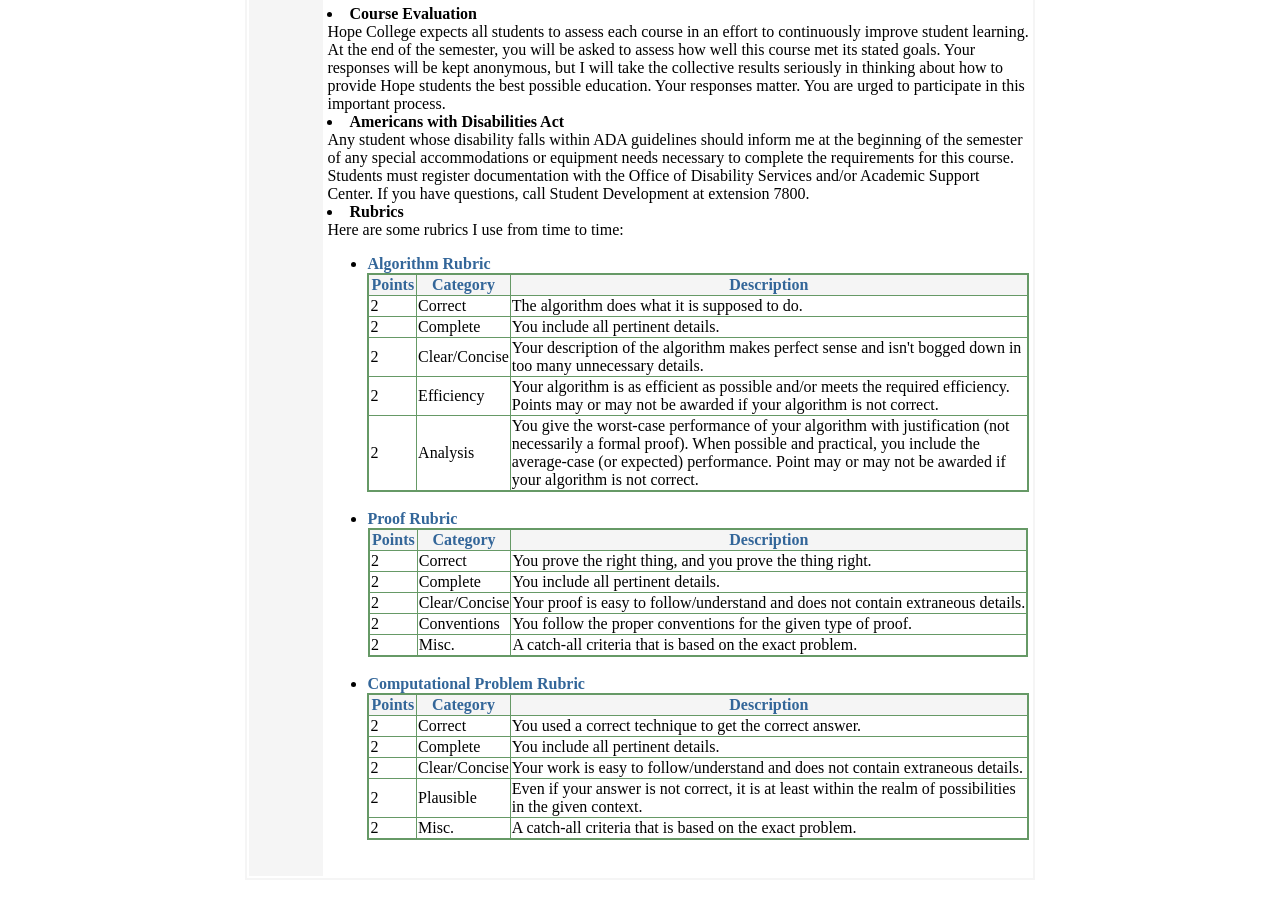Answer the question using only a single word or phrase: 
What is the purpose of course evaluation?

To improve student learning